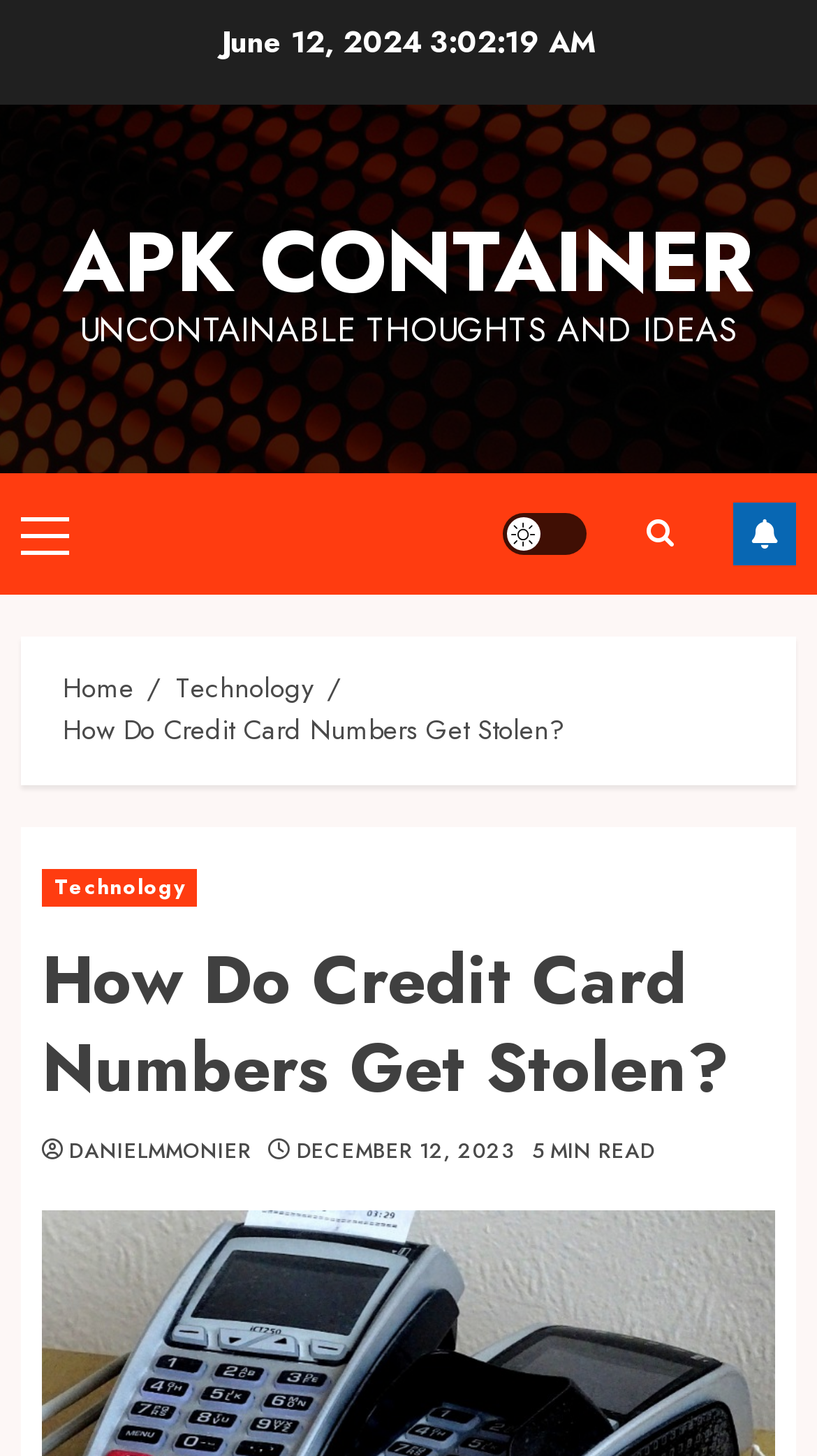Locate the bounding box coordinates of the element to click to perform the following action: 'Follow the author'. The coordinates should be given as four float values between 0 and 1, in the form of [left, top, right, bottom].

[0.897, 0.345, 0.974, 0.388]